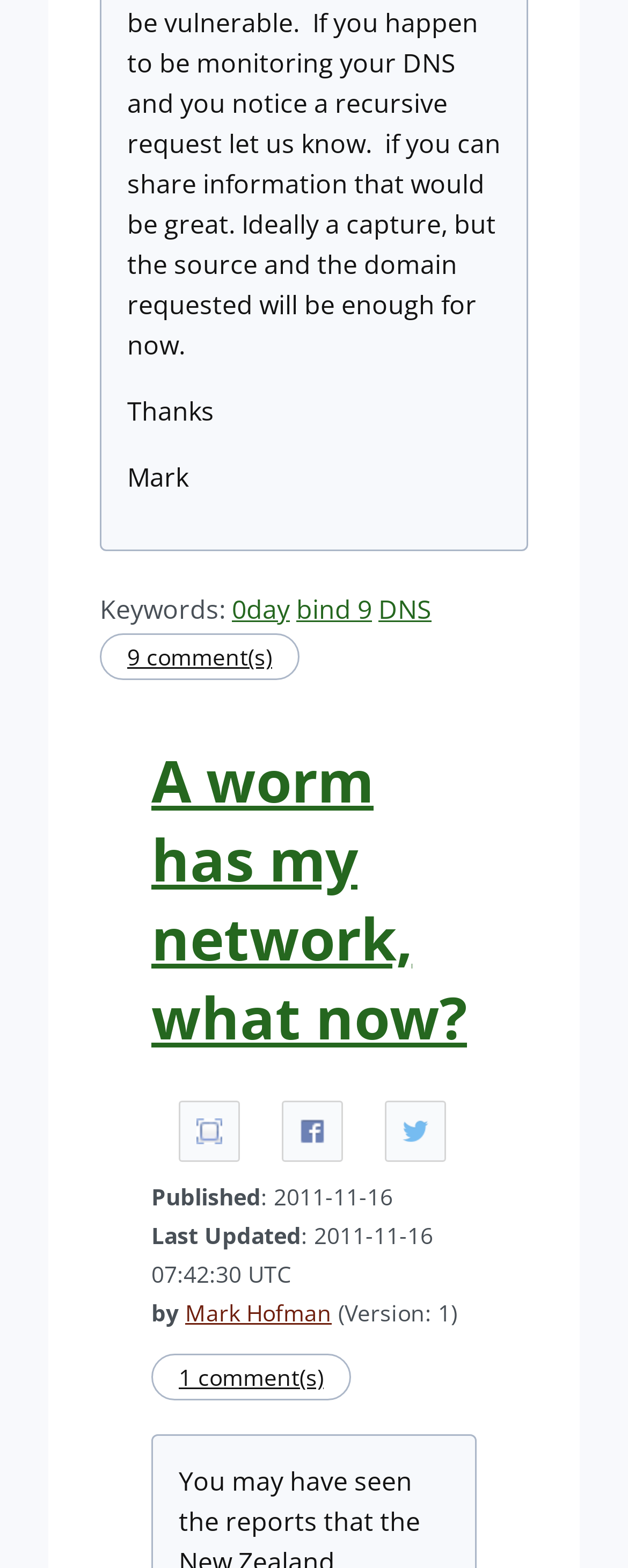What are the keywords related to the article?
Please provide a full and detailed response to the question.

The keywords related to the article can be found in the links '0day', 'bind 9', and 'DNS' which appear below the text 'Keywords:'.